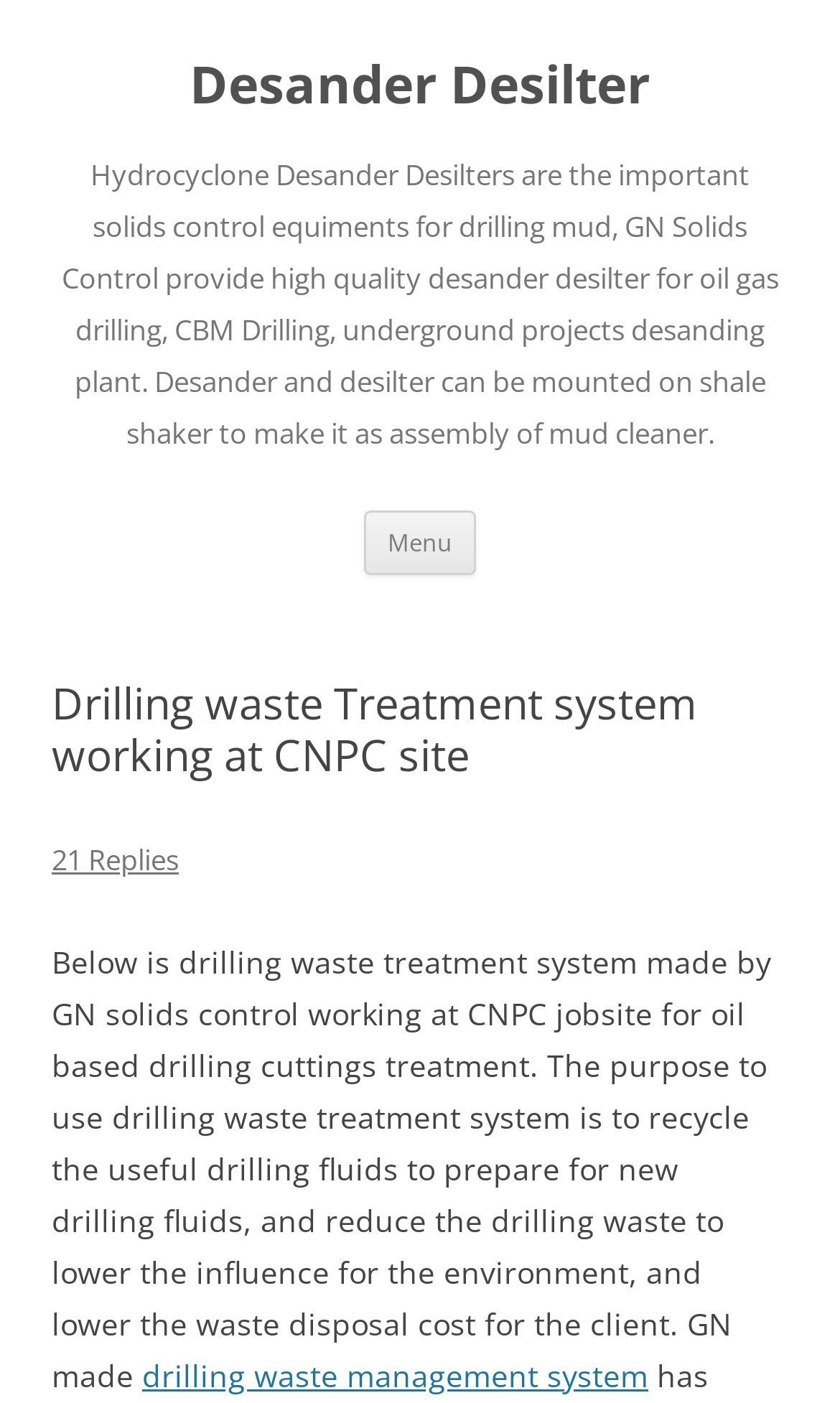Convey a detailed summary of the webpage, mentioning all key elements.

The webpage is about drilling waste treatment systems, specifically highlighting a system working at a CNPC site. At the top, there is a heading that reads "Desander Desilter" with a link to the same title. Below this, there is a longer heading that provides a detailed description of hydrocyclone desander desilters and their importance in drilling mud control.

To the right of the top heading, there is a button labeled "Menu". Below this, there is a link to "Skip to content". The main content of the page is divided into two sections. The first section has a heading that reads "Drilling waste Treatment system working at CNPC site" and a link to "21 Replies". 

The second section starts with a paragraph of text that describes a drilling waste treatment system made by GN Solids Control, which is used to recycle drilling fluids and reduce waste disposal costs. This paragraph also includes a link to "drilling waste management system". Overall, the webpage appears to be providing information about drilling waste treatment systems and their applications.